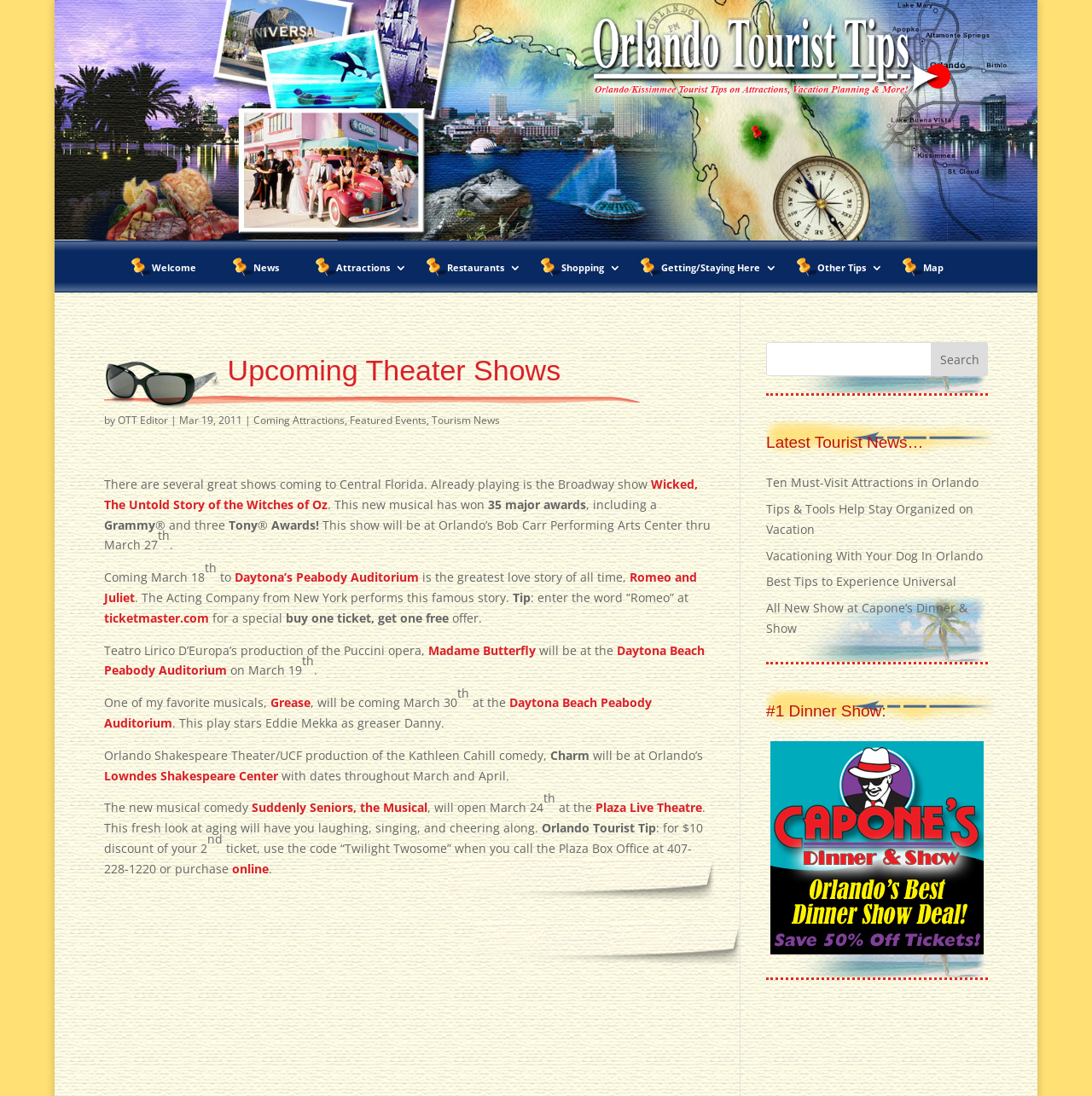Identify the bounding box for the described UI element. Provide the coordinates in (top-left x, top-left y, bottom-right x, bottom-right y) format with values ranging from 0 to 1: Legal Notices

None